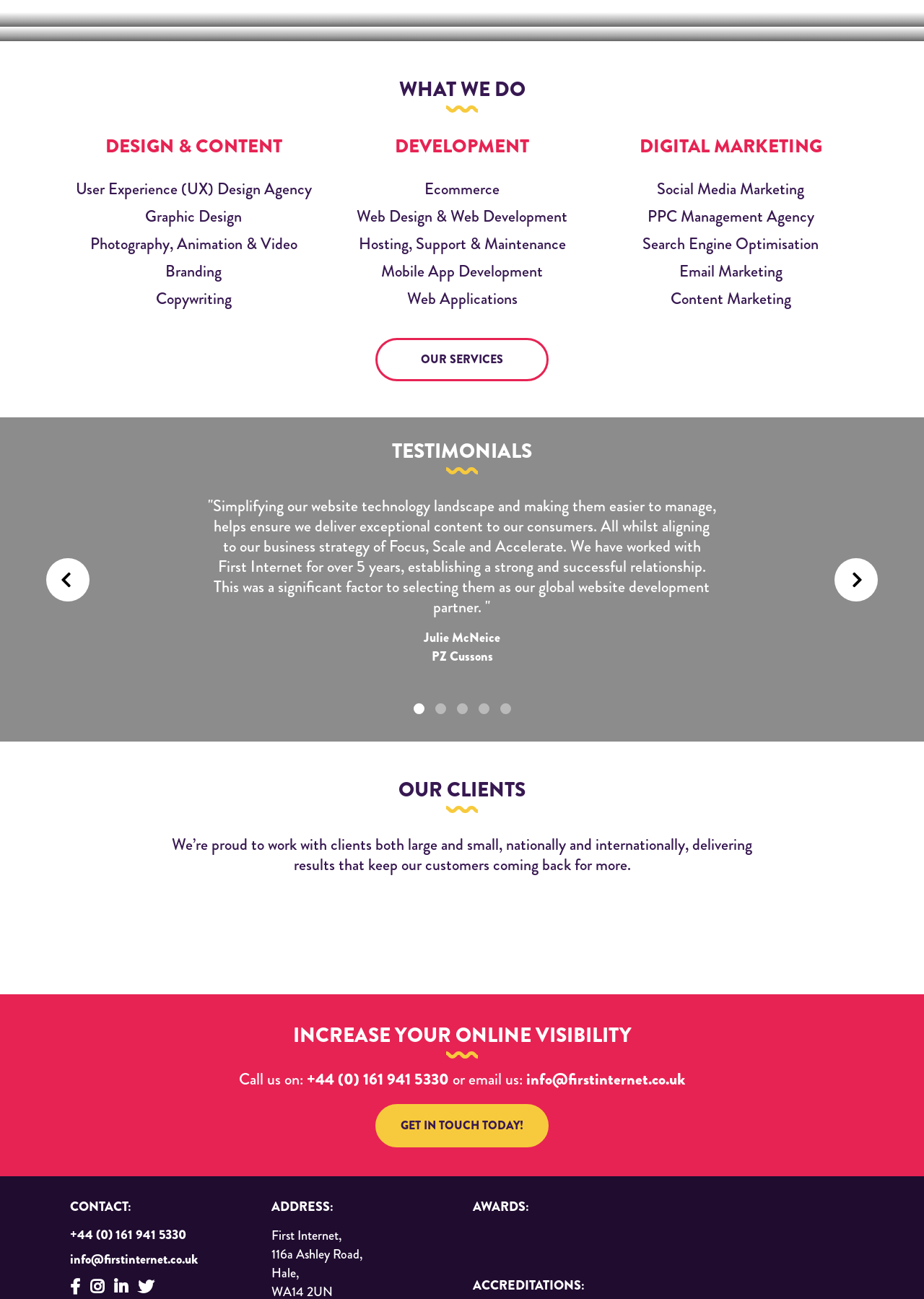Identify the bounding box coordinates of the element to click to follow this instruction: 'Call the company'. Ensure the coordinates are four float values between 0 and 1, provided as [left, top, right, bottom].

[0.332, 0.822, 0.486, 0.84]